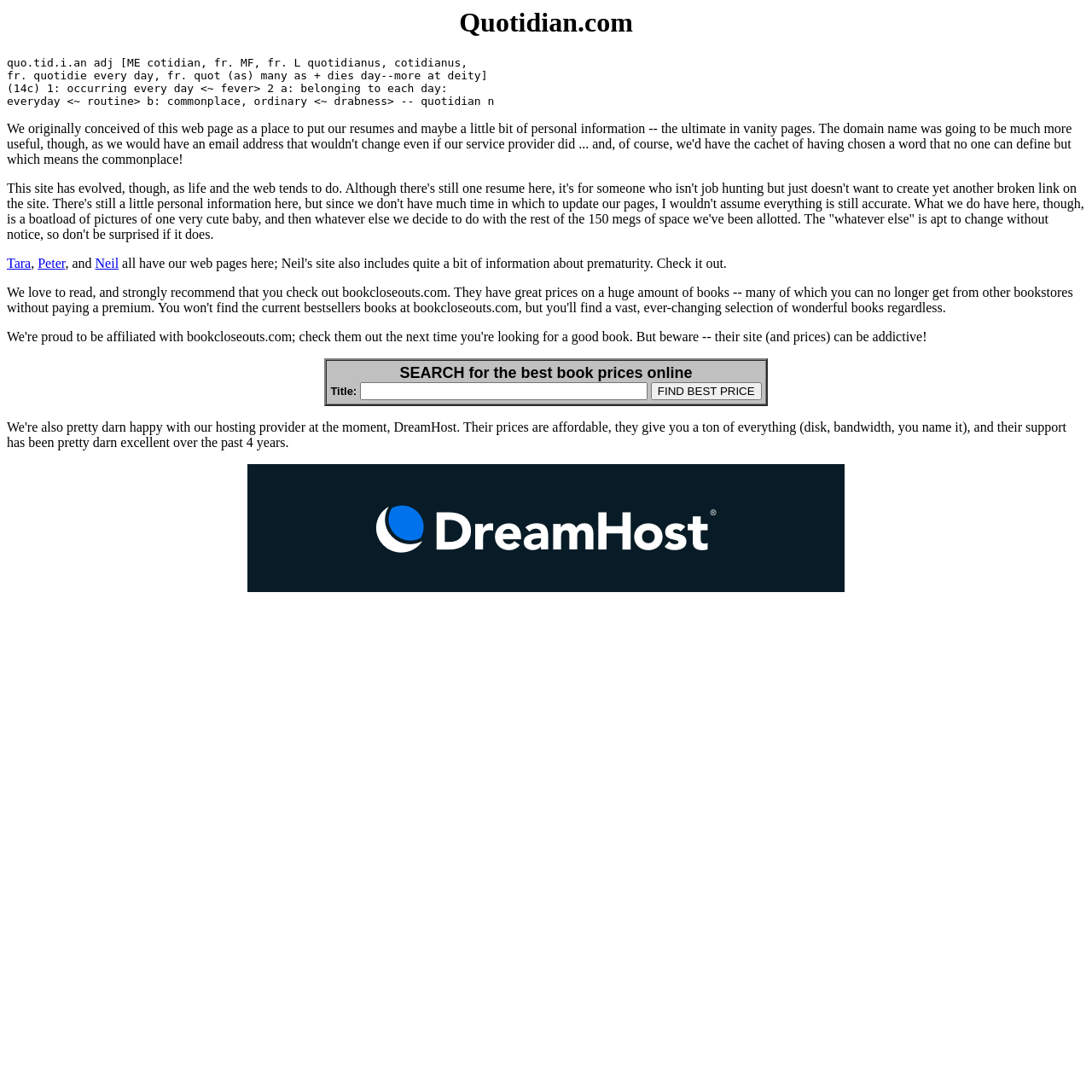Who are the people mentioned on the webpage?
Using the information from the image, answer the question thoroughly.

The names 'Tara', 'Peter', and 'Neil' are mentioned as links on the webpage, suggesting that they are individuals related to the website or its content.